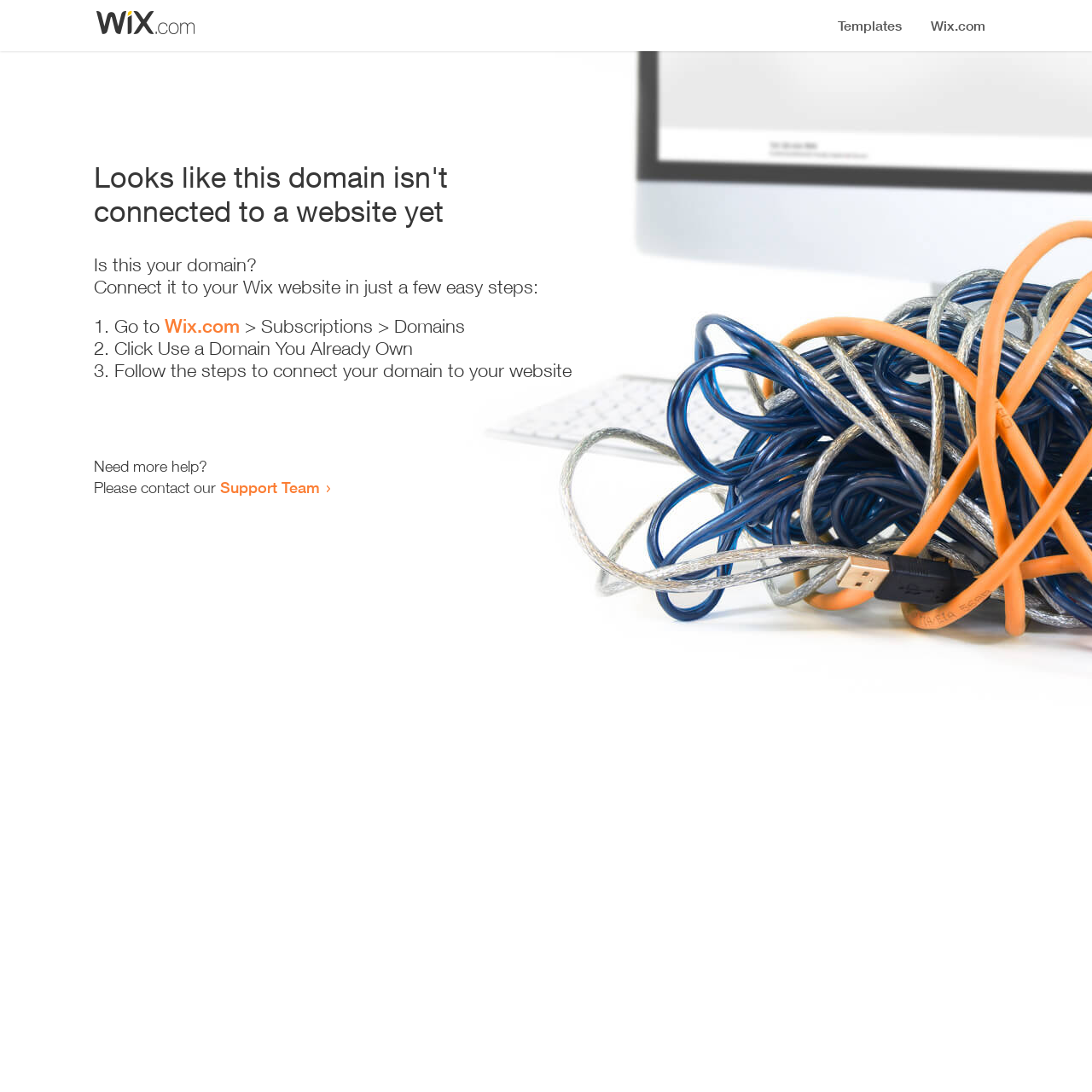Calculate the bounding box coordinates for the UI element based on the following description: "Support Team". Ensure the coordinates are four float numbers between 0 and 1, i.e., [left, top, right, bottom].

[0.202, 0.438, 0.293, 0.455]